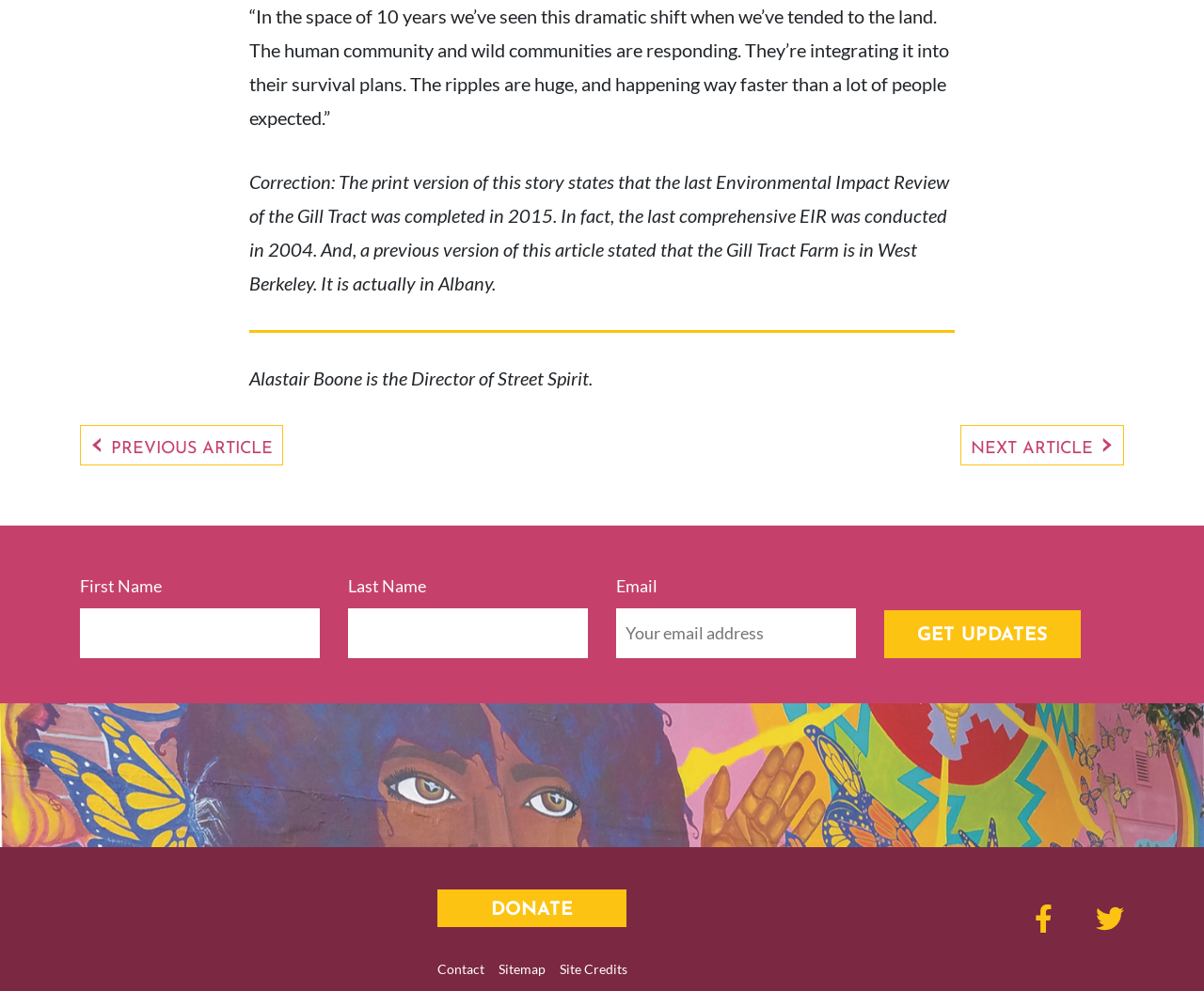Please provide a comprehensive response to the question based on the details in the image: What social media platforms is the publication on?

The website contains links to Facebook and Twitter, which suggests that the publication has a presence on these social media platforms.